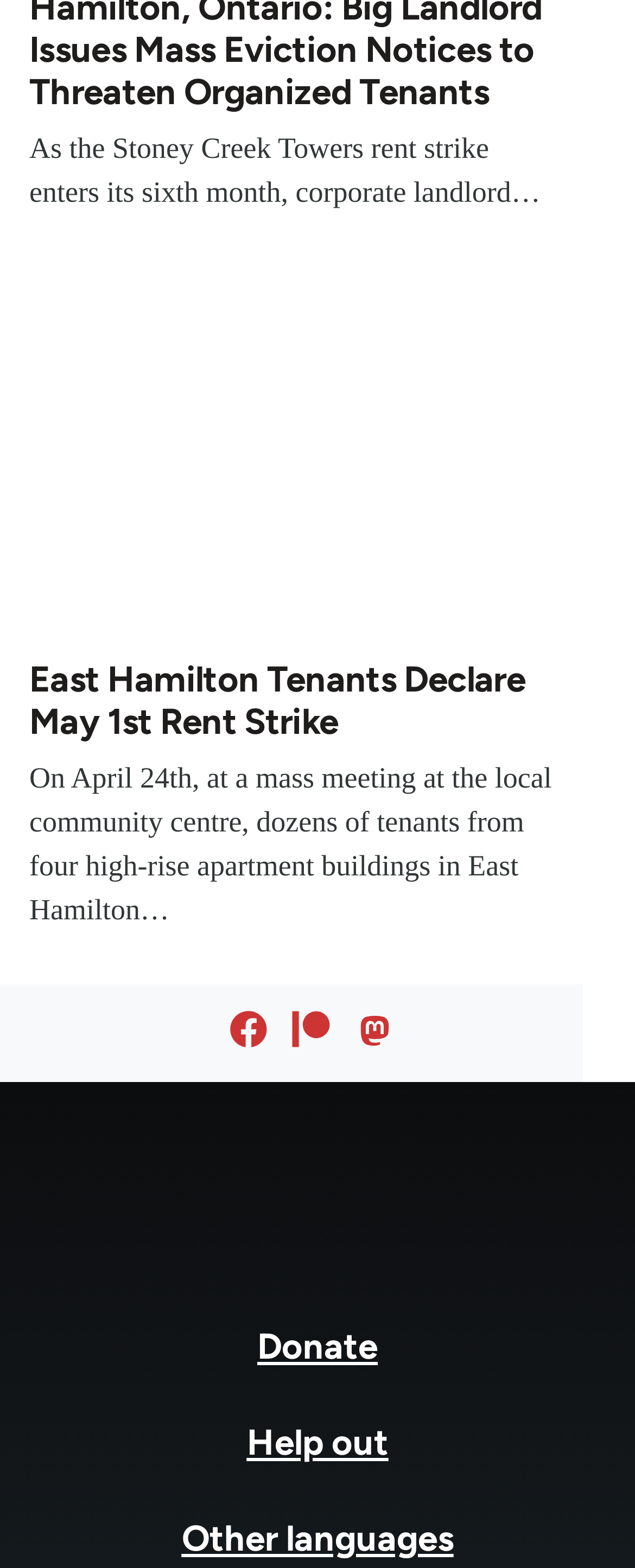Please identify the bounding box coordinates of the element on the webpage that should be clicked to follow this instruction: "Follow us on Mastodon". The bounding box coordinates should be given as four float numbers between 0 and 1, formatted as [left, top, right, bottom].

[0.561, 0.649, 0.618, 0.669]